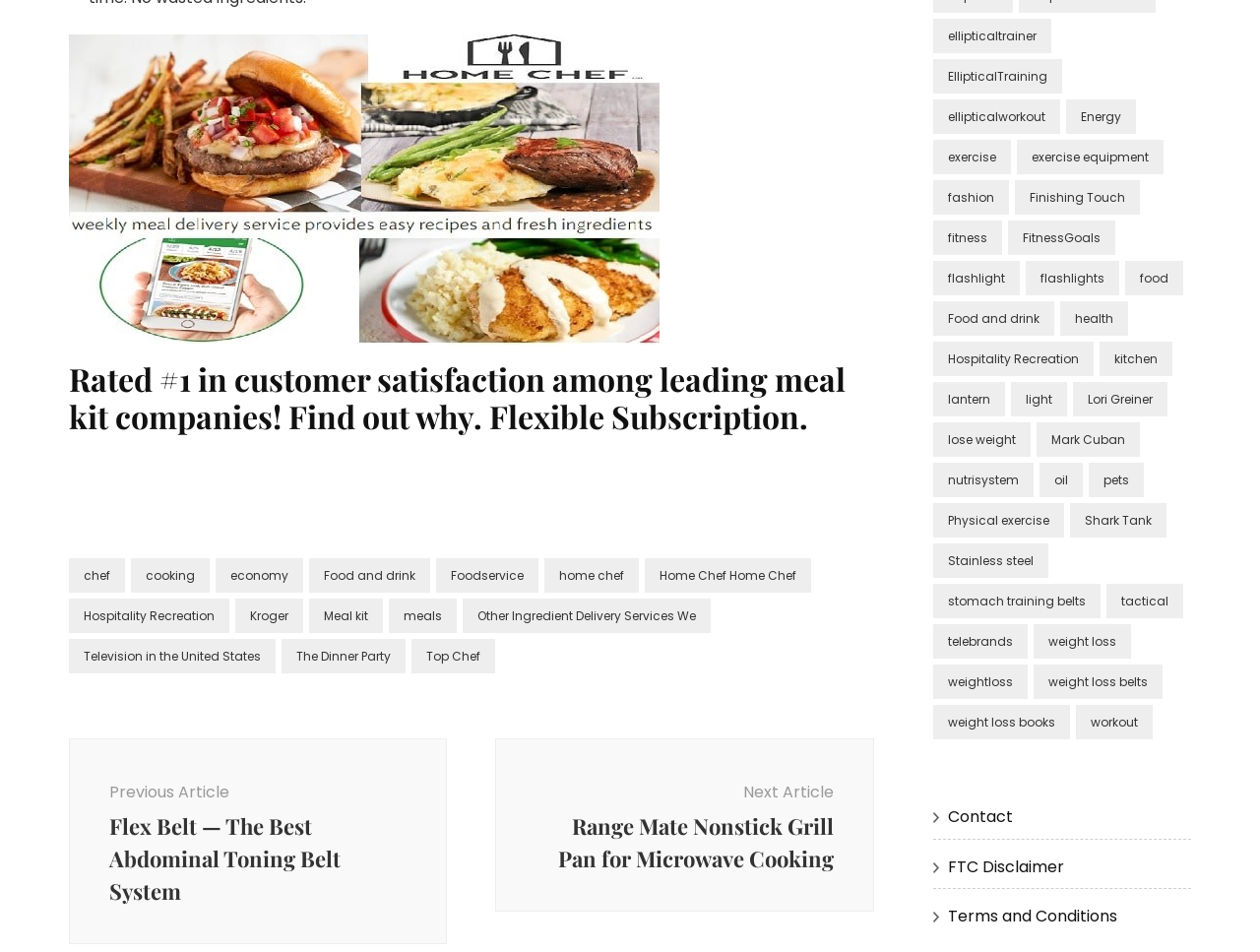Examine the image carefully and respond to the question with a detailed answer: 
How many items are in the 'Food and drink' category?

The webpage contains a link to the 'Food and drink' category, and the text next to it indicates that there are 45 items in this category.